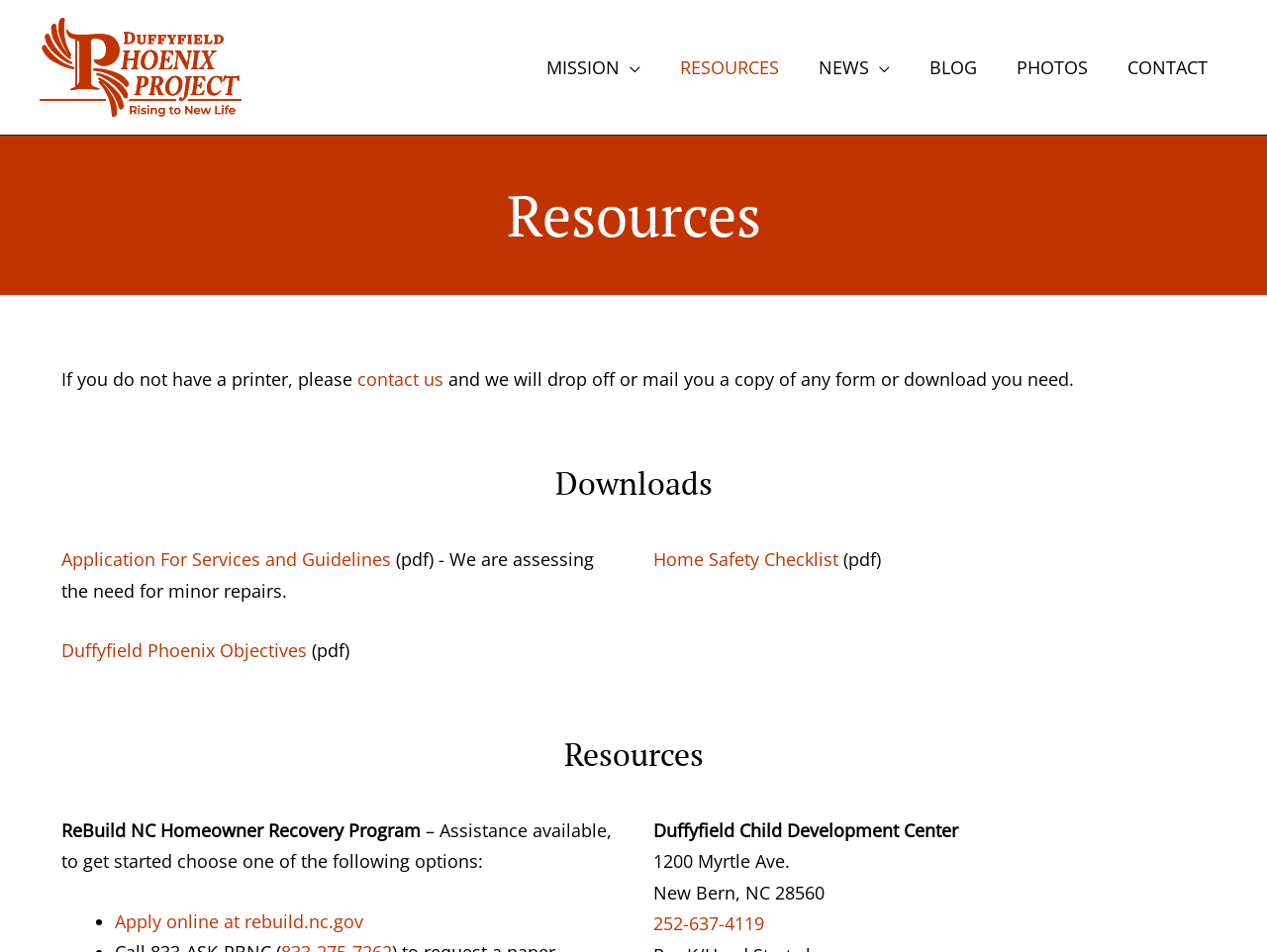Identify the bounding box for the UI element specified in this description: "Home Safety Checklist". The coordinates must be four float numbers between 0 and 1, formatted as [left, top, right, bottom].

[0.516, 0.575, 0.662, 0.6]